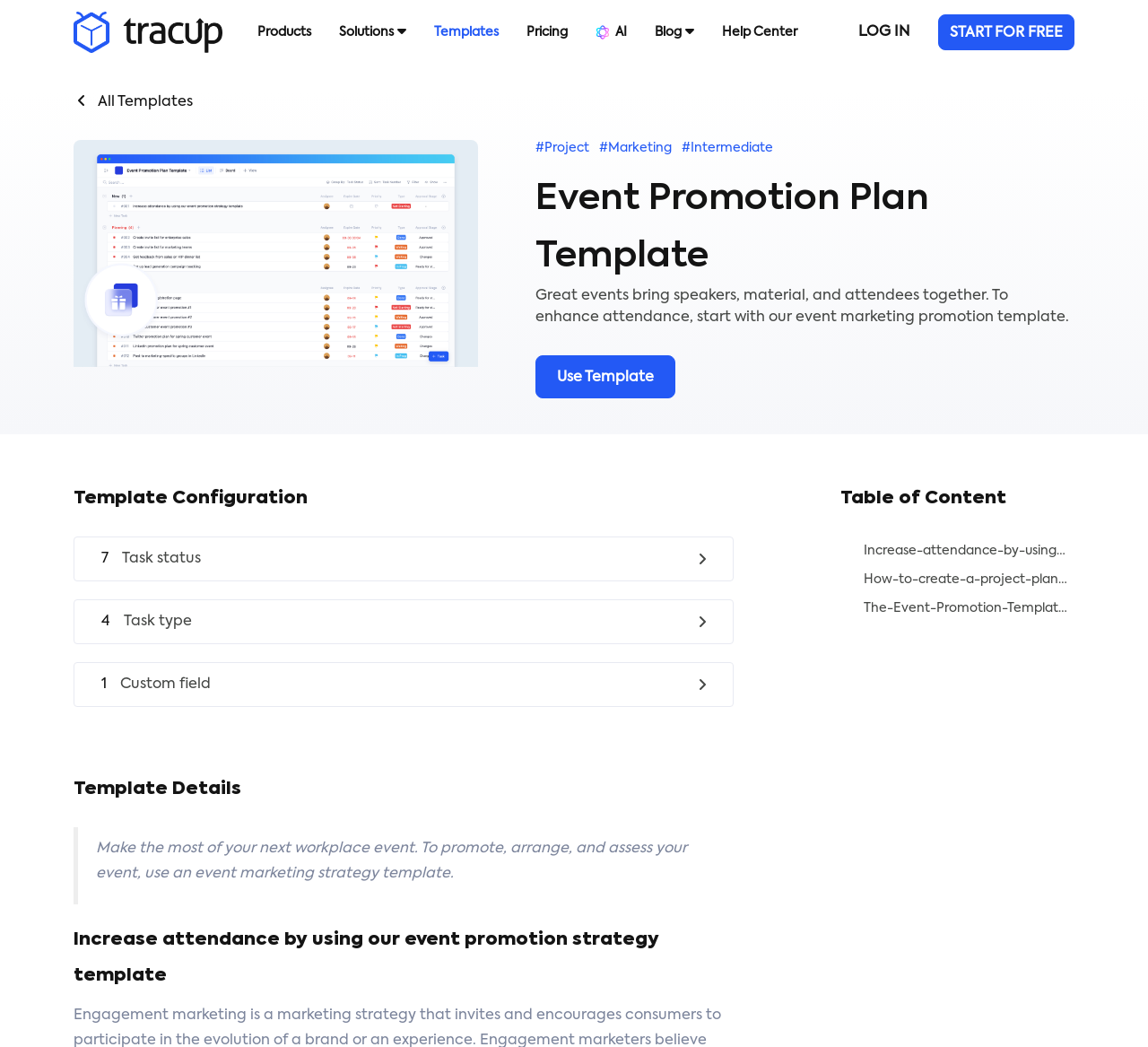What is the purpose of the event marketing strategy template?
Please provide a single word or phrase answer based on the image.

To promote, arrange, and assess an event